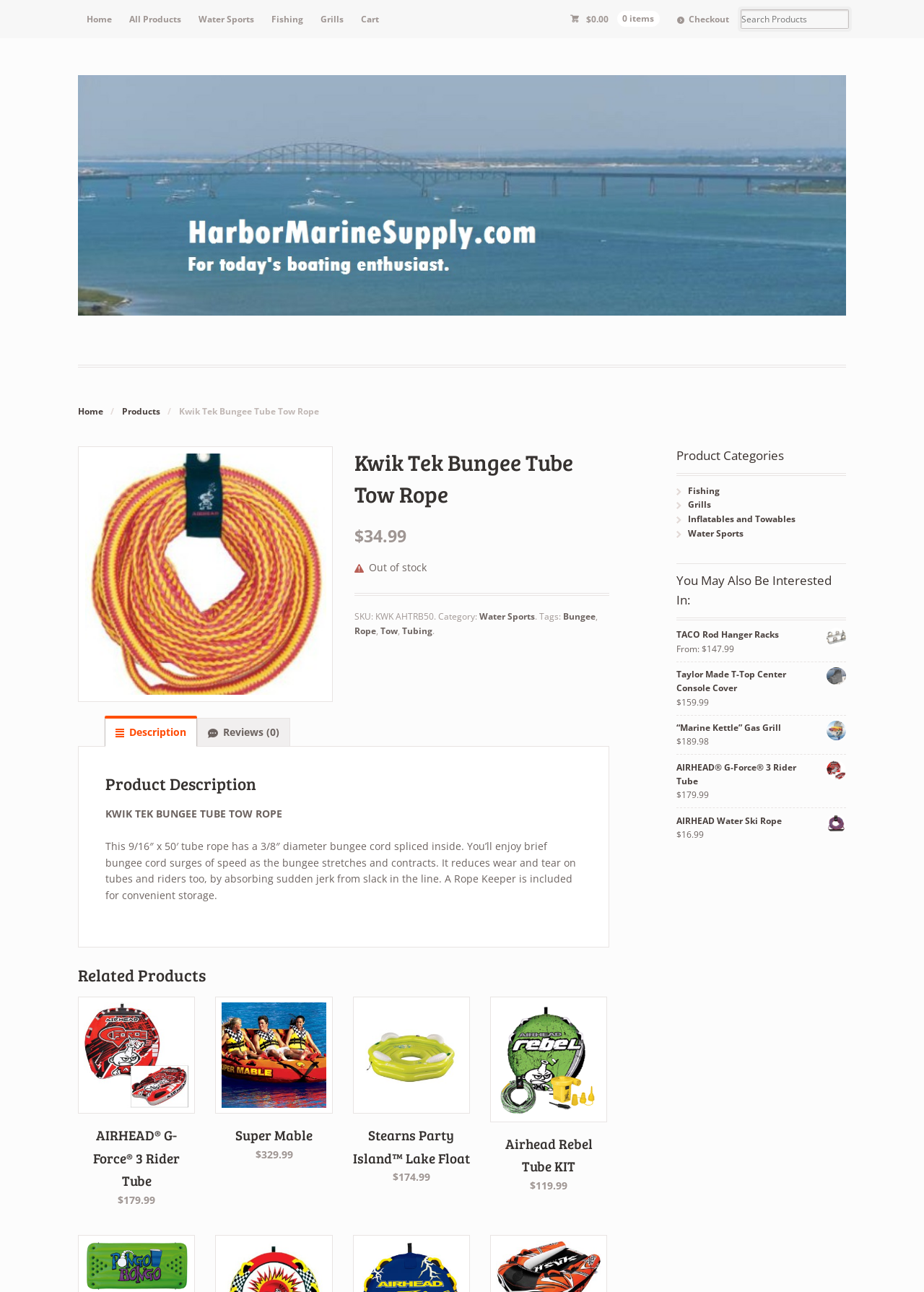Please identify the bounding box coordinates of the clickable region that I should interact with to perform the following instruction: "View Awards". The coordinates should be expressed as four float numbers between 0 and 1, i.e., [left, top, right, bottom].

None